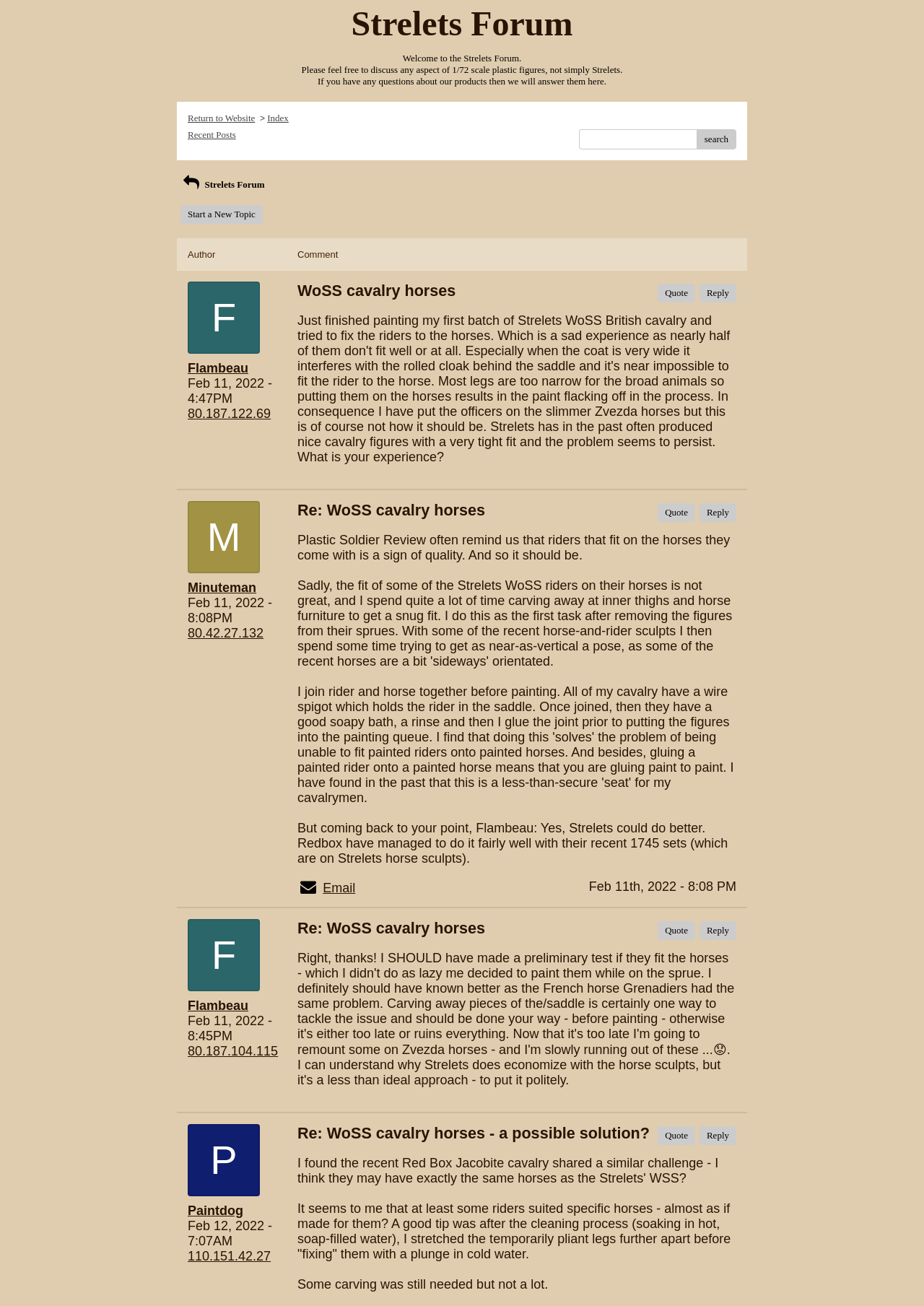Please provide a comprehensive answer to the question below using the information from the image: What is the name of this forum?

The name of the forum is mentioned in the heading 'Strelets Forum' at the top of the webpage, which is also the title of the webpage.